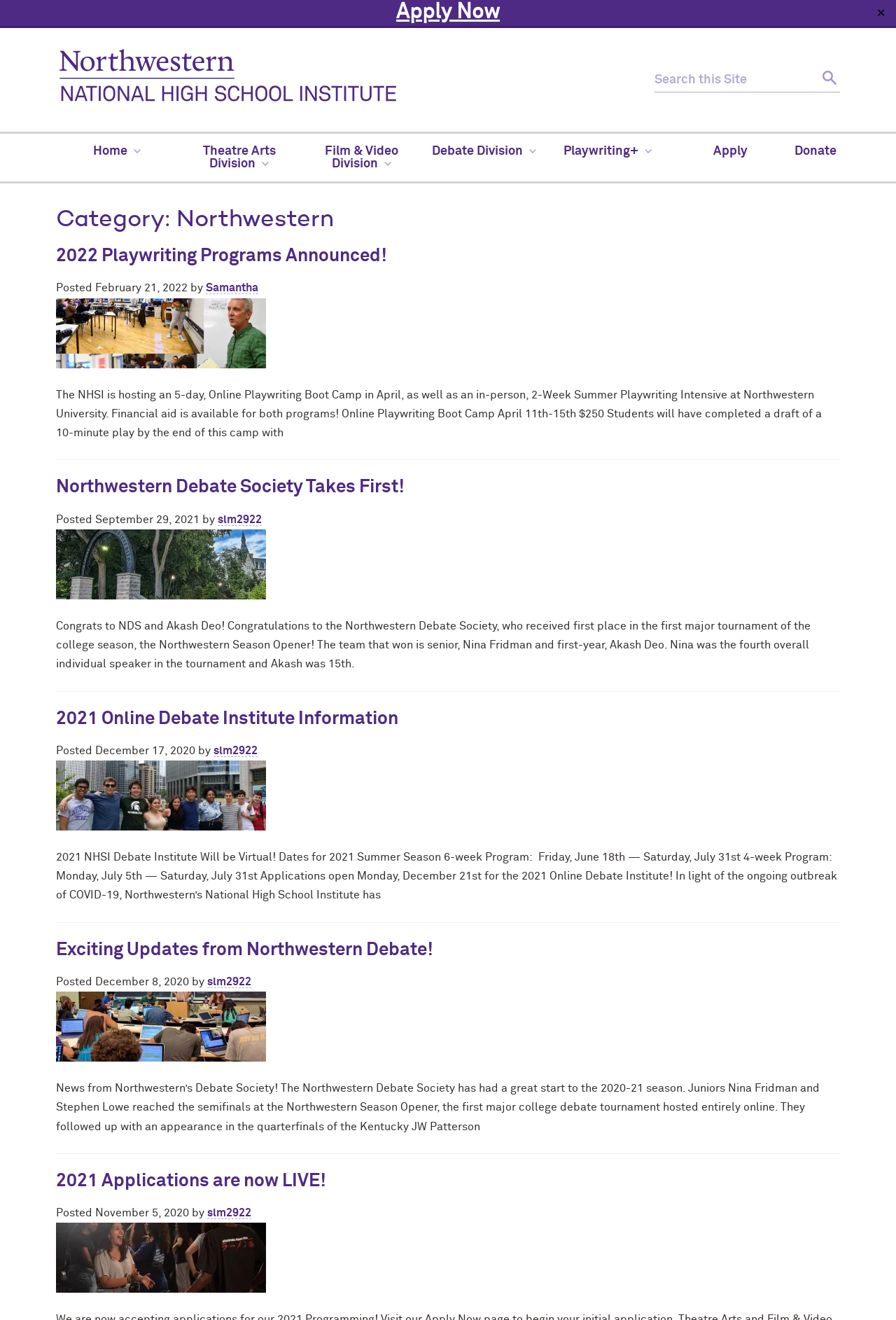Please determine the bounding box coordinates of the element's region to click in order to carry out the following instruction: "Go to Home". The coordinates should be four float numbers between 0 and 1, i.e., [left, top, right, bottom].

[0.696, 0.007, 0.724, 0.016]